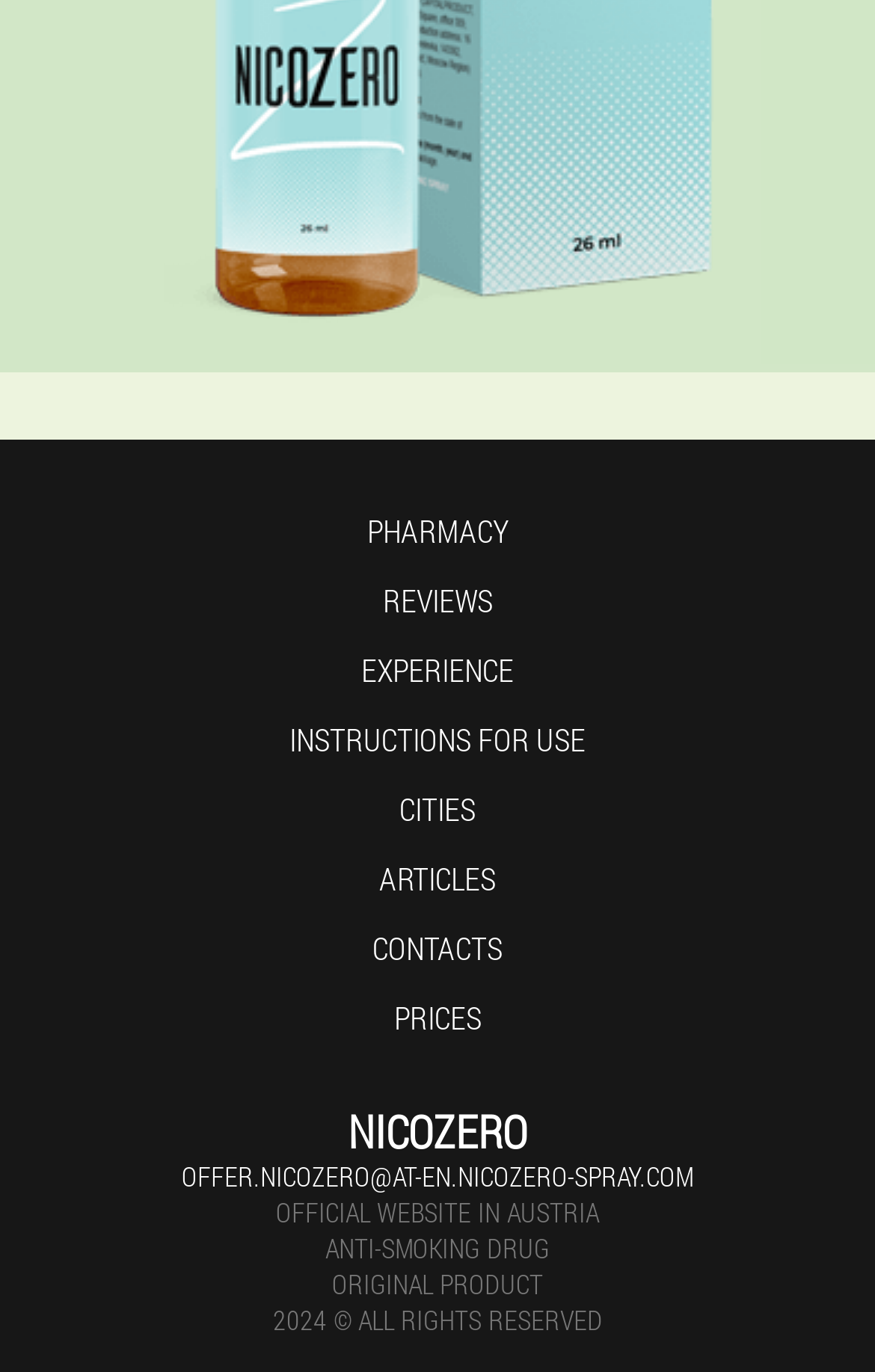Highlight the bounding box coordinates of the element that should be clicked to carry out the following instruction: "visit NICOZERO website". The coordinates must be given as four float numbers ranging from 0 to 1, i.e., [left, top, right, bottom].

[0.208, 0.807, 0.792, 0.84]